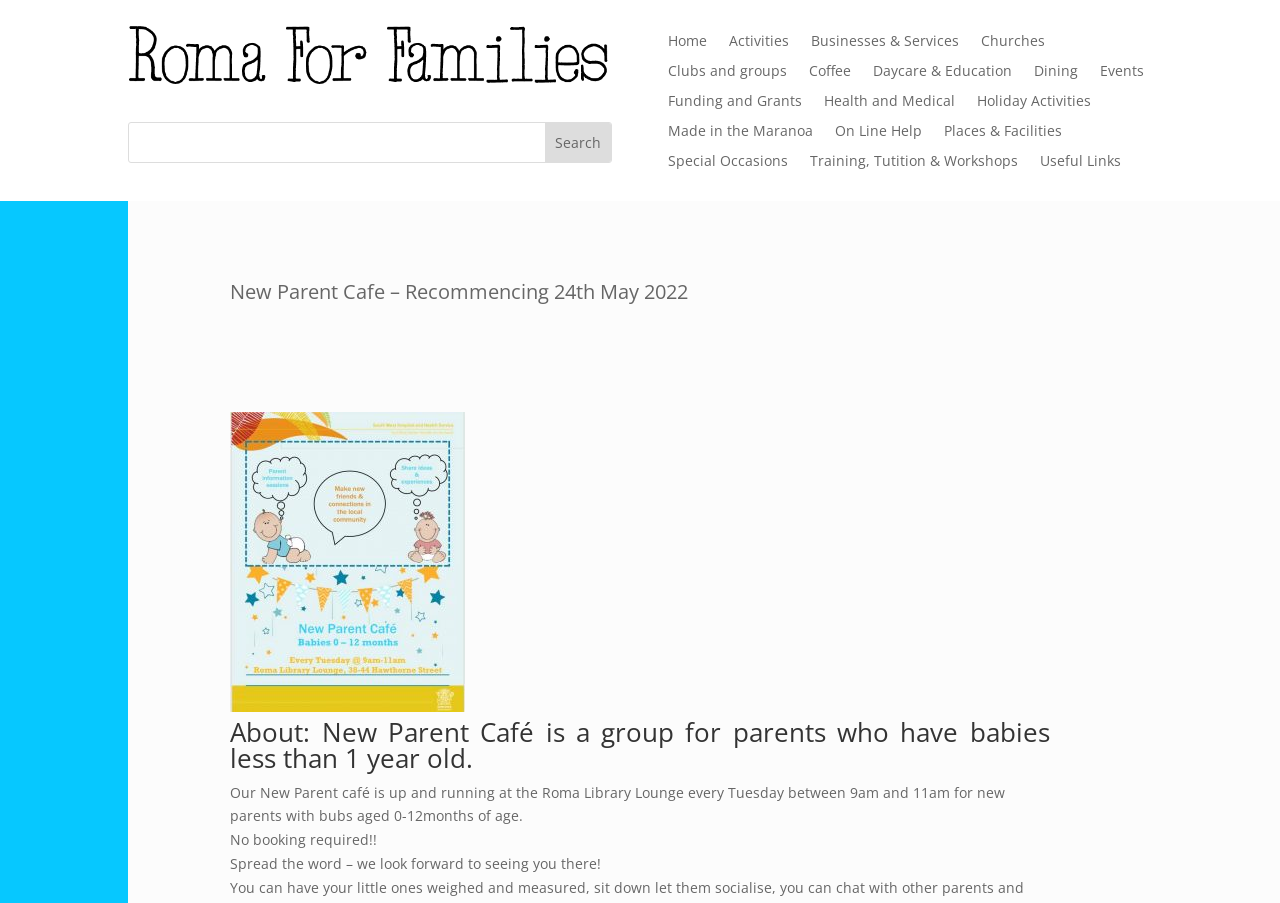Offer an extensive depiction of the webpage and its key elements.

The webpage is about the New Parent Café, a group for parents with babies less than 1 year old. At the top left corner, there is an image, and next to it, a search bar with a textbox and a "Search" button. 

Below the image, there are multiple links arranged horizontally, including "Home", "Activities", "Businesses & Services", and others, which seem to be categories or topics related to the New Parent Café. 

In the middle of the page, there is a heading that reads "New Parent Cafe – Recommencing 24th May 2022". Below this heading, there is a link to "New Parent Cafe" with an accompanying image. 

Further down, there is a section that describes the New Parent Café, stating that it is a group for parents with babies less than 1 year old. The café is held every Tuesday between 9am and 11am at the Roma Library Lounge, and no booking is required. The text also encourages readers to spread the word and look forward to seeing them there.